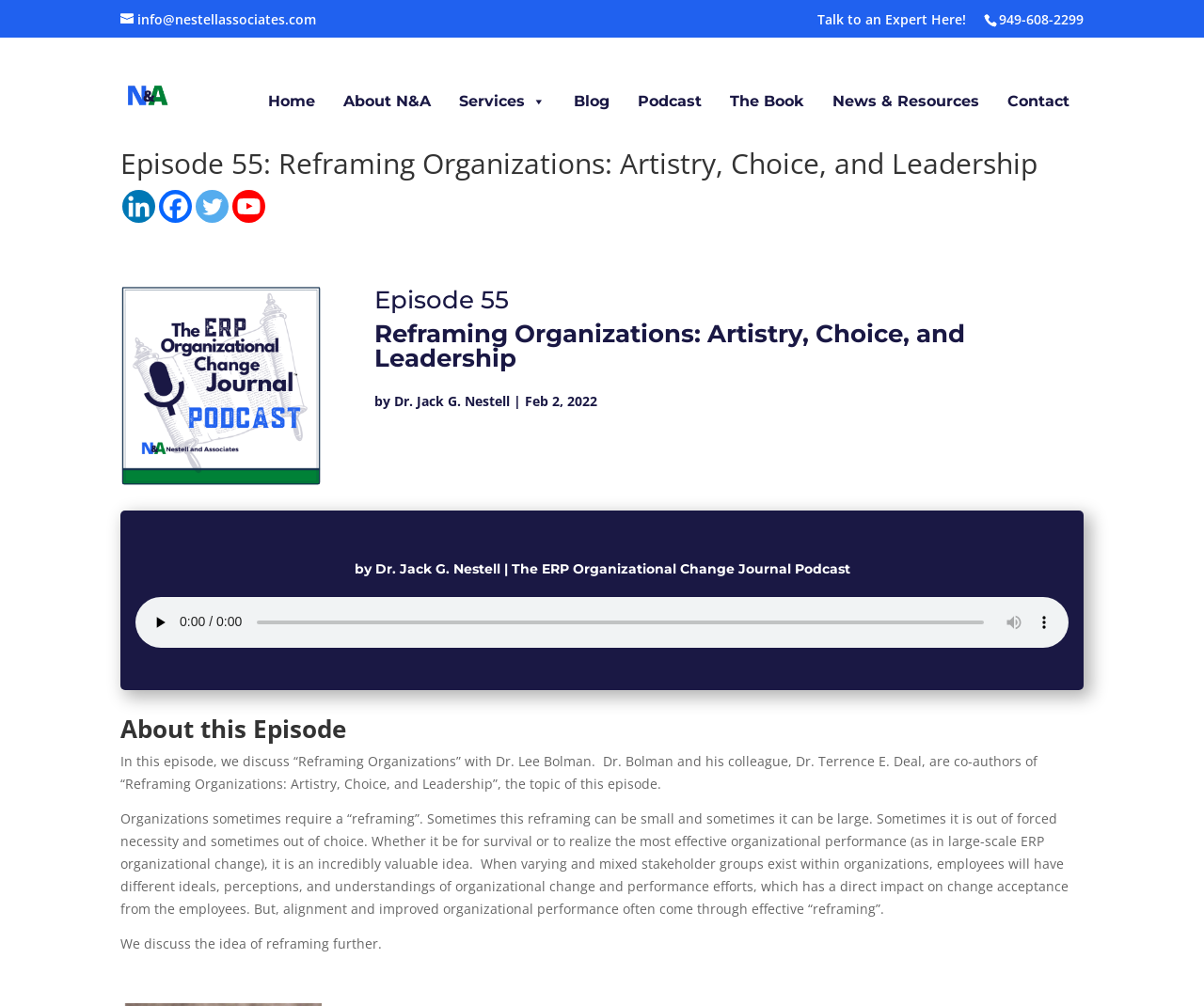Find the bounding box coordinates of the element you need to click on to perform this action: 'Read the 'About this Episode' section'. The coordinates should be represented by four float values between 0 and 1, in the format [left, top, right, bottom].

[0.1, 0.712, 0.9, 0.746]